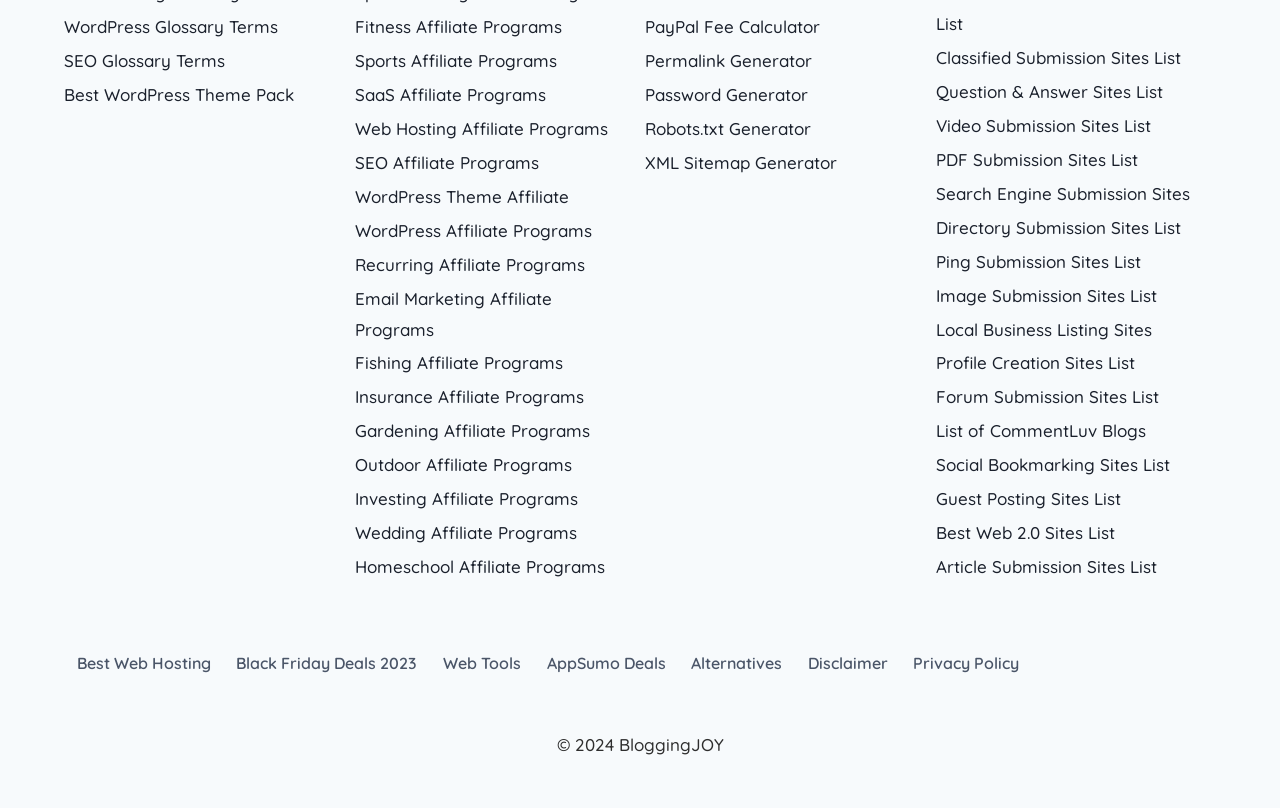Determine the bounding box coordinates for the clickable element to execute this instruction: "Explore Classified Submission Sites List". Provide the coordinates as four float numbers between 0 and 1, i.e., [left, top, right, bottom].

[0.731, 0.051, 0.95, 0.093]